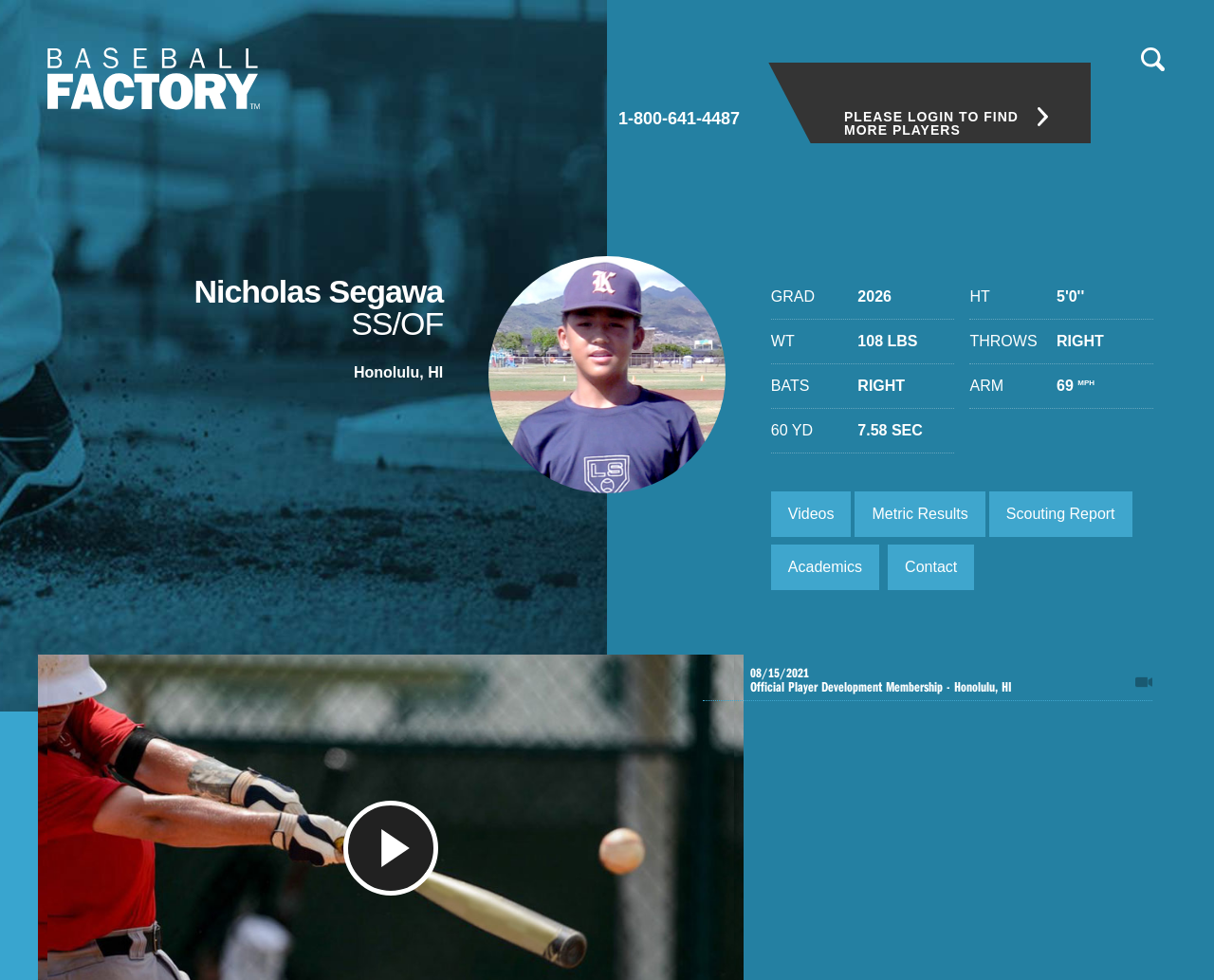Please locate the bounding box coordinates of the element that should be clicked to complete the given instruction: "view the metric results".

[0.704, 0.501, 0.812, 0.548]